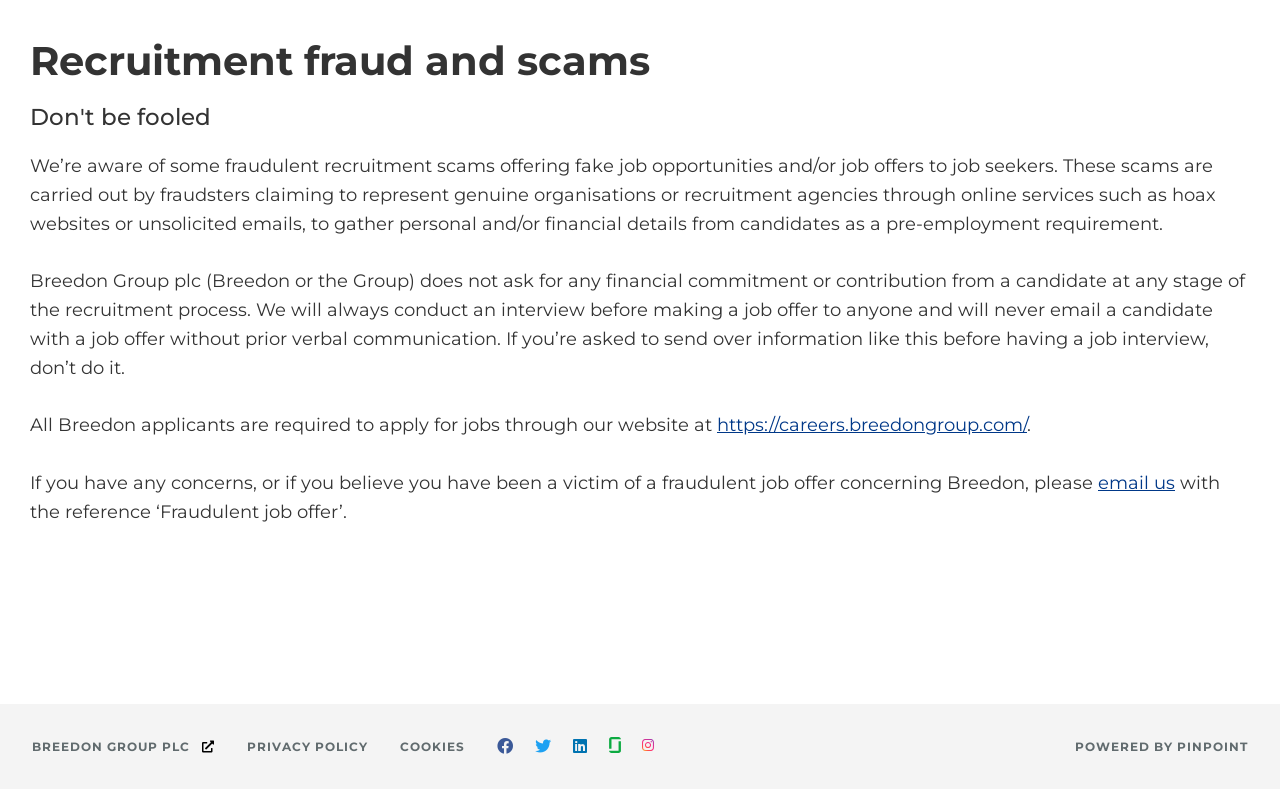Please provide the bounding box coordinates for the element that needs to be clicked to perform the instruction: "view cookie settings". The coordinates must consist of four float numbers between 0 and 1, formatted as [left, top, right, bottom].

[0.3, 0.916, 0.376, 0.976]